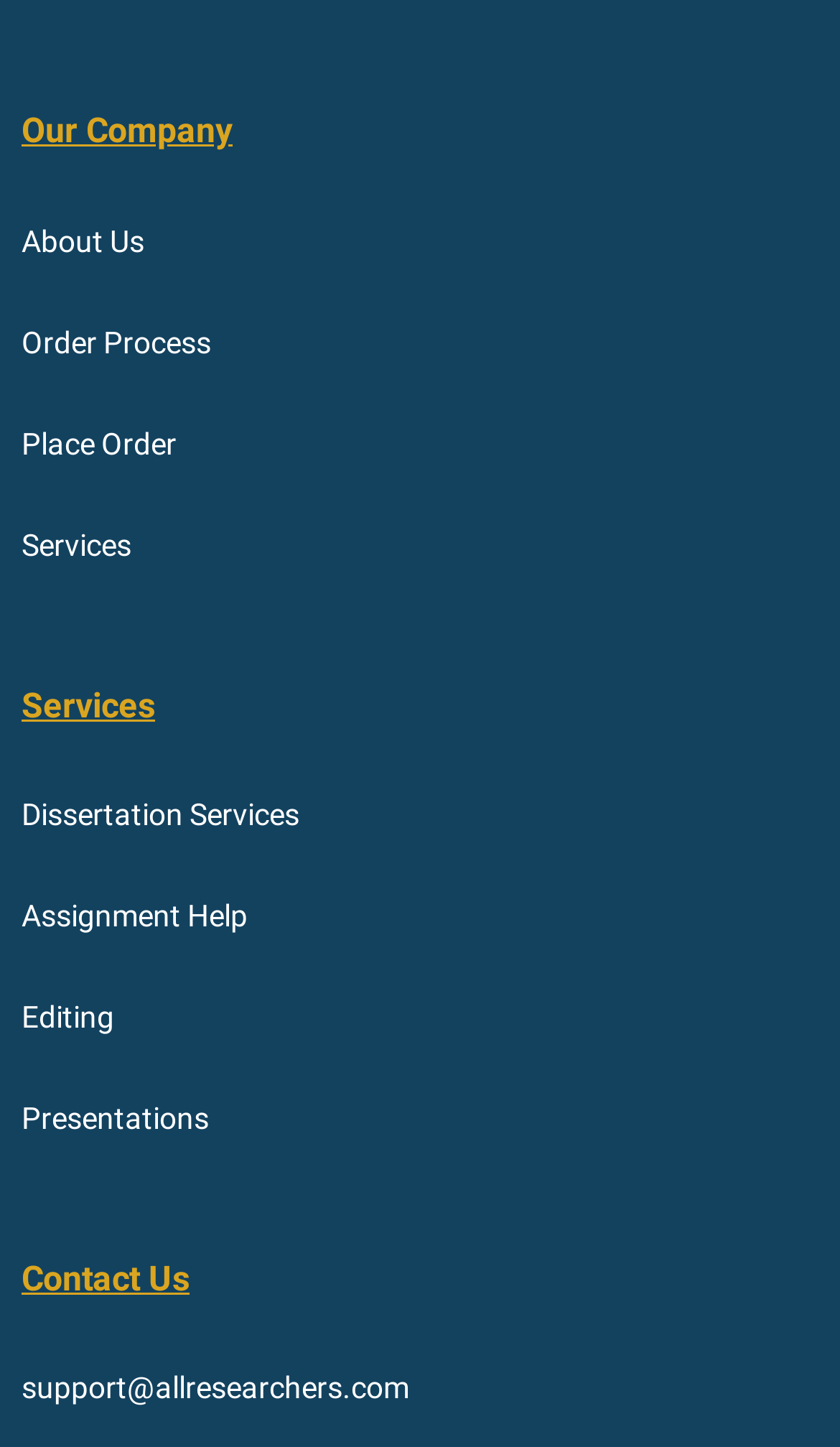Please respond to the question using a single word or phrase:
What is the company's contact email?

support@allresearchers.com